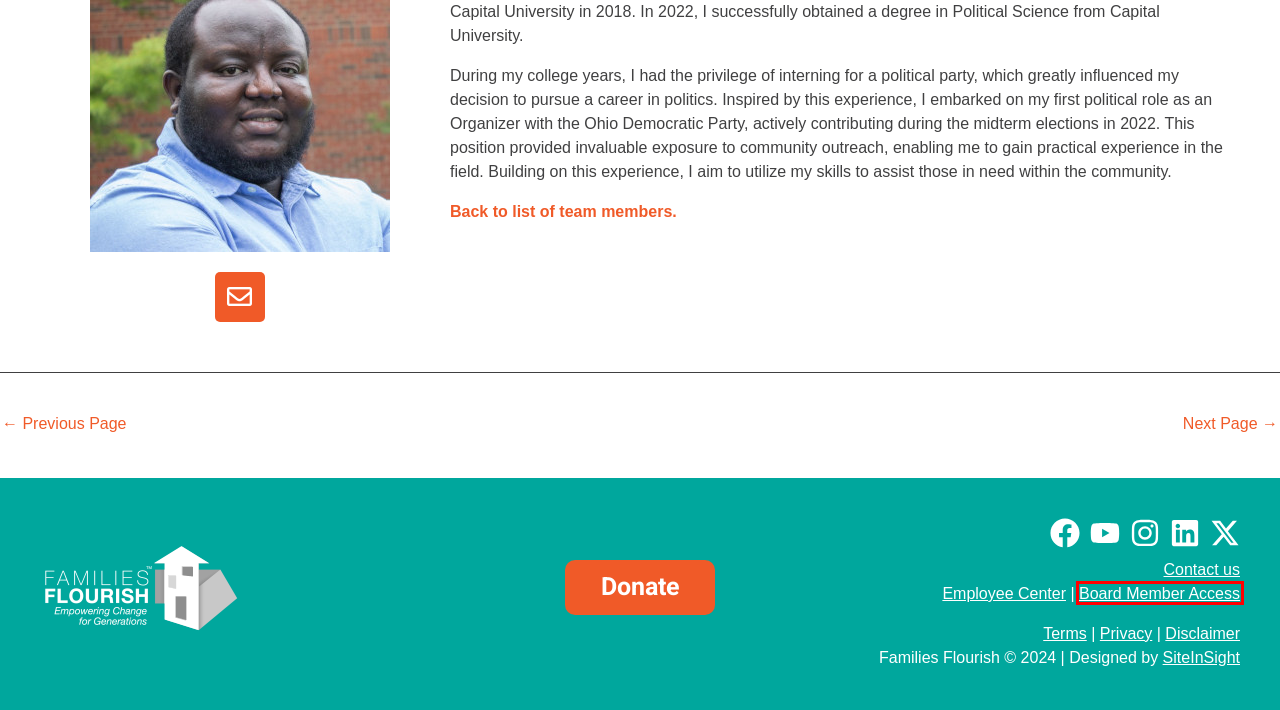Examine the screenshot of a webpage with a red bounding box around a UI element. Your task is to identify the webpage description that best corresponds to the new webpage after clicking the specified element. The given options are:
A. Disclaimer | Families Flourish
B. Terms | Families Flourish
C. Home | Families Flourish
D. Events | Families Flourish
E. Privacy Policy | Families Flourish
F. Employee Center | Families Flourish
G. Support Us | Families Flourish
H. Board Member Access | Families Flourish

H